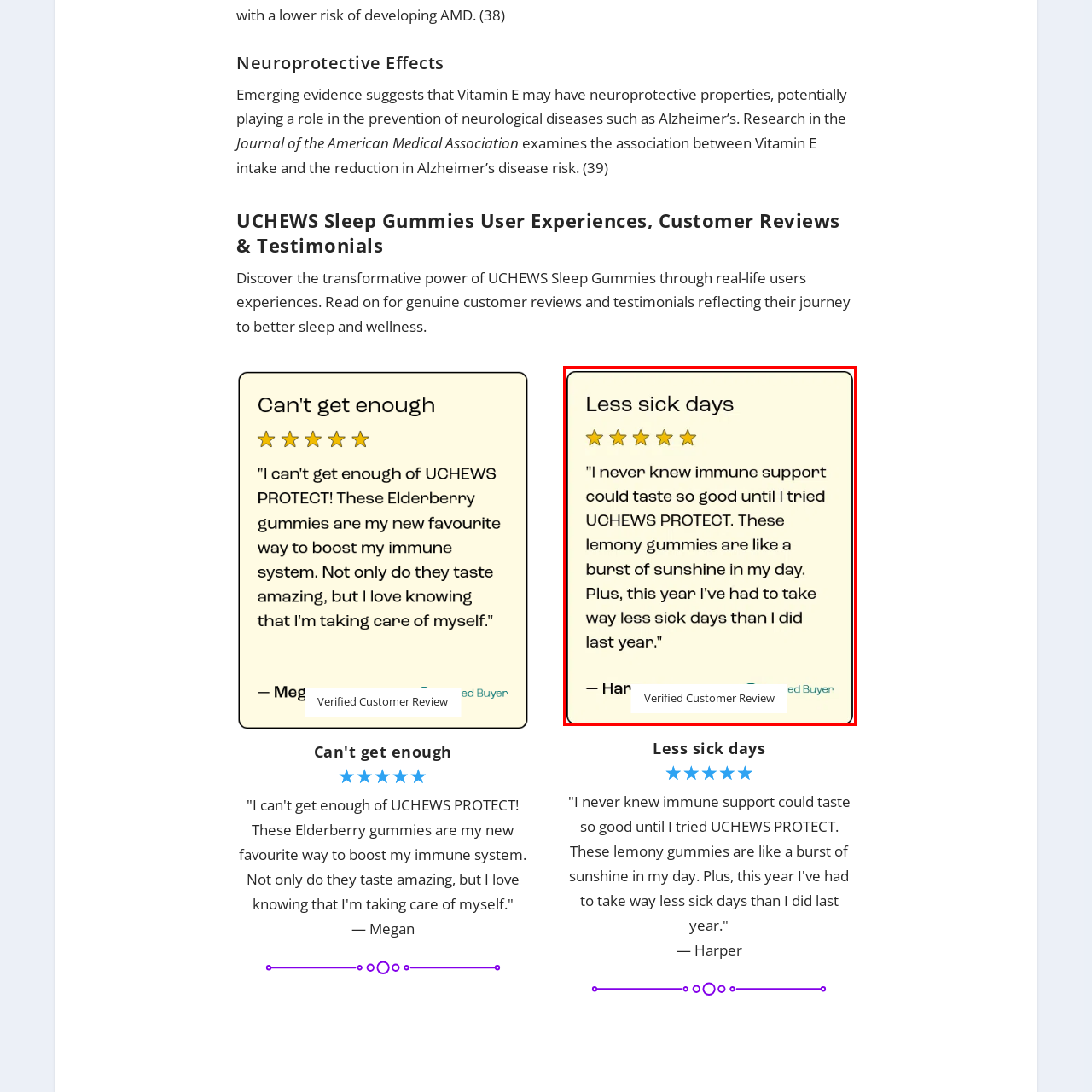What is the flavor of the gummies?
Inspect the image inside the red bounding box and provide a detailed answer drawing from the visual content.

The flavor of the gummies is lemony, as described by the reviewer Harper in the caption, who mentions that the gummies are a 'burst of sunshine' in her day.